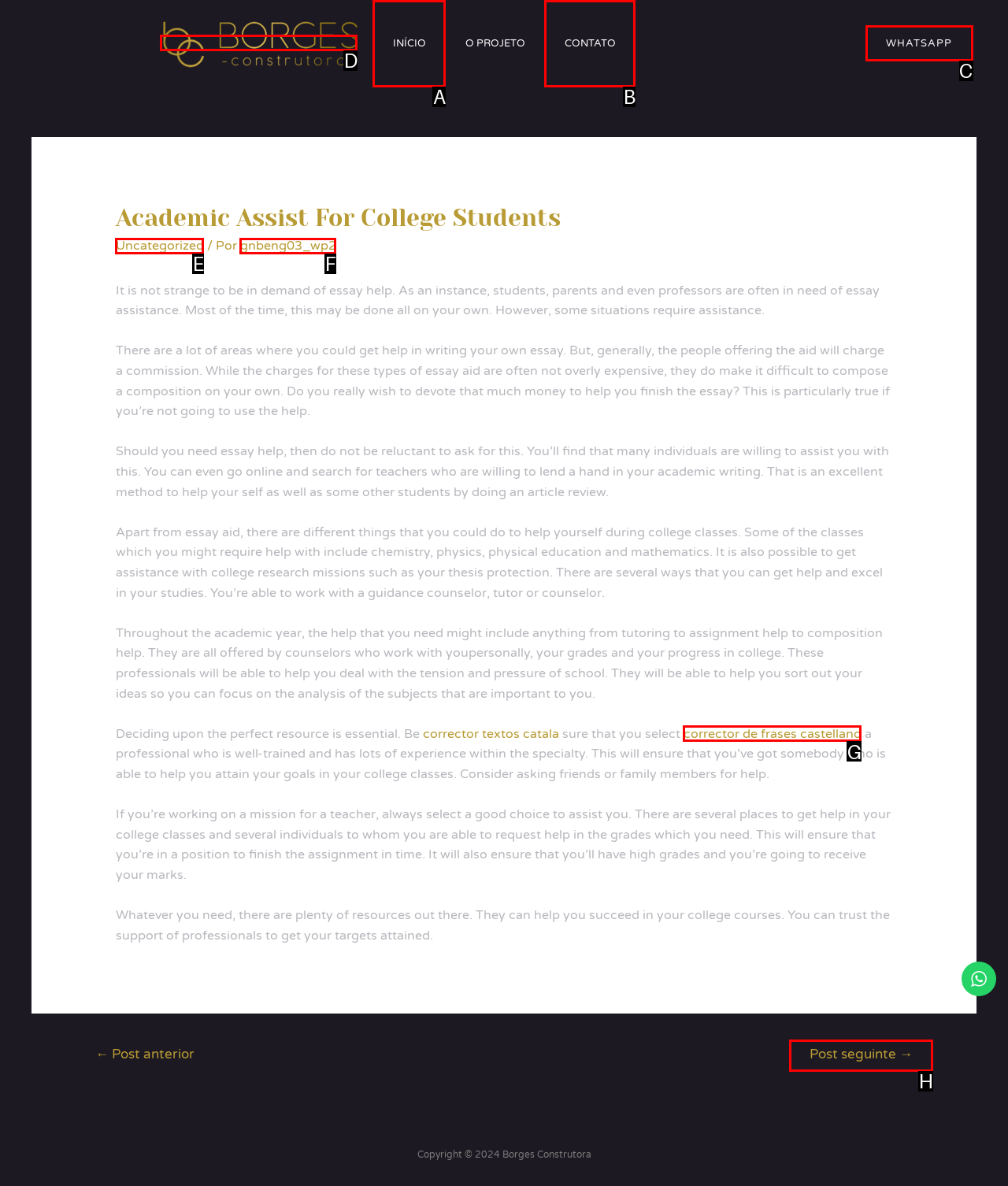Pinpoint the HTML element that fits the description: alt="Borges Construtora"
Answer by providing the letter of the correct option.

D